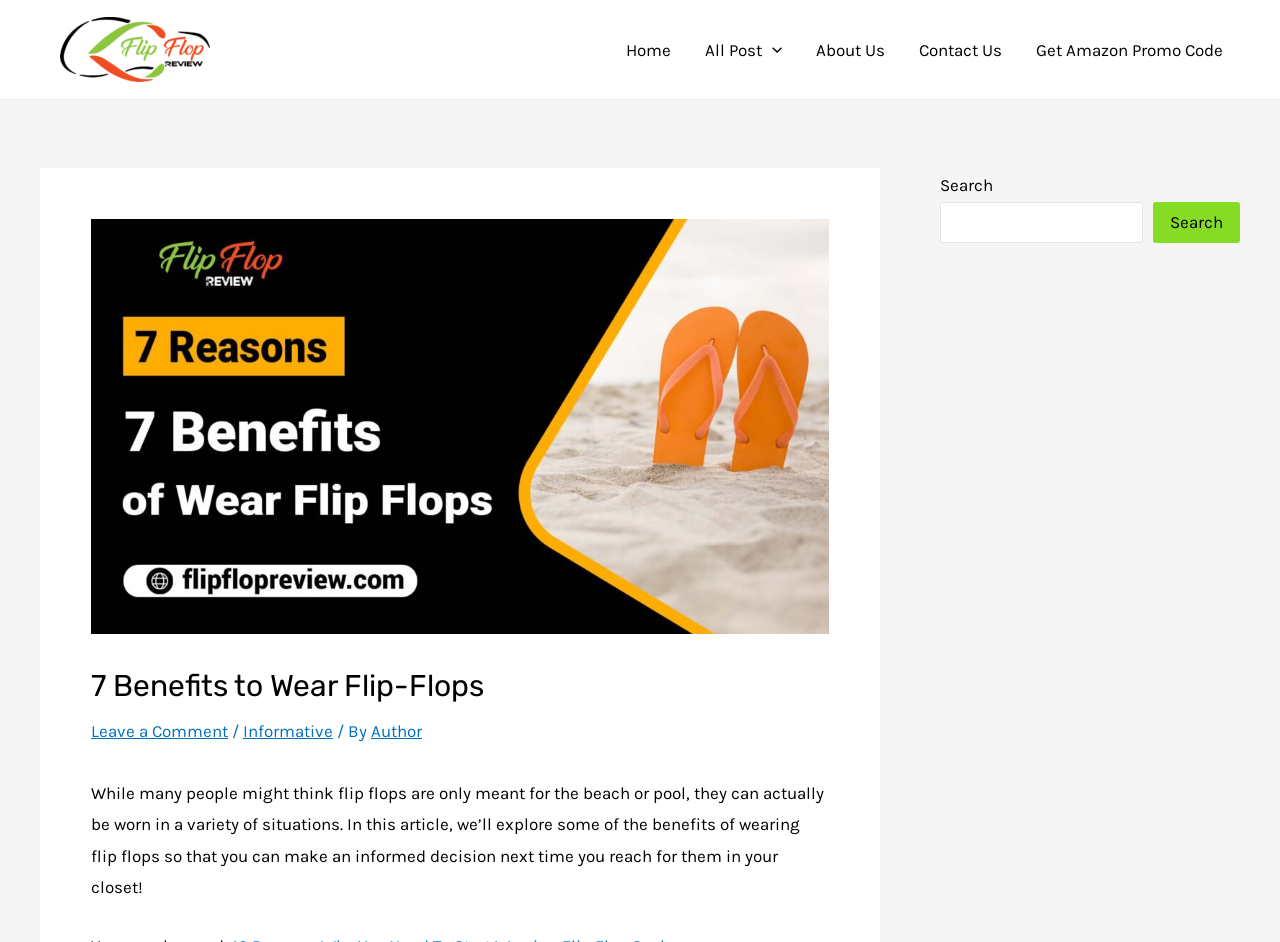Identify the bounding box coordinates of the region that should be clicked to execute the following instruction: "Search for something".

[0.734, 0.214, 0.893, 0.258]